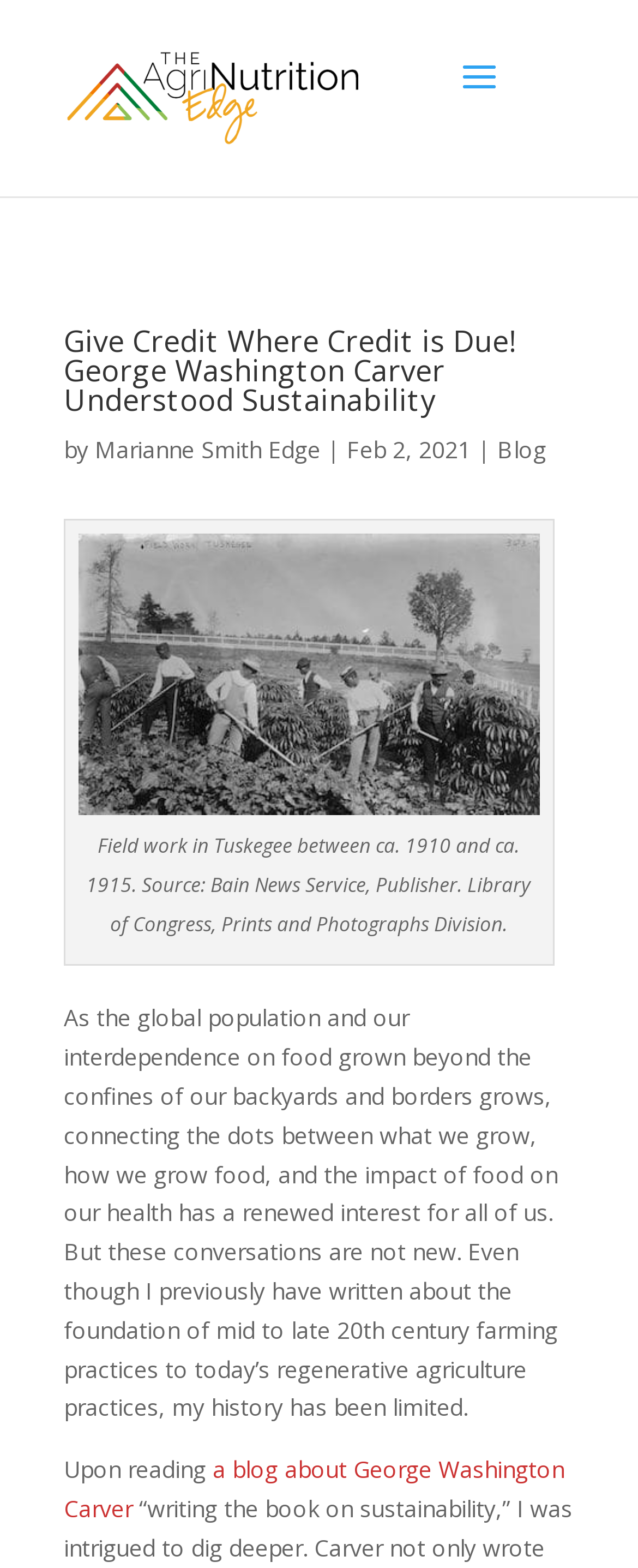What is the category of the article?
Carefully analyze the image and provide a thorough answer to the question.

I found the category of the article by looking at the link 'Blog' which is located near the author's name and the date of the article.